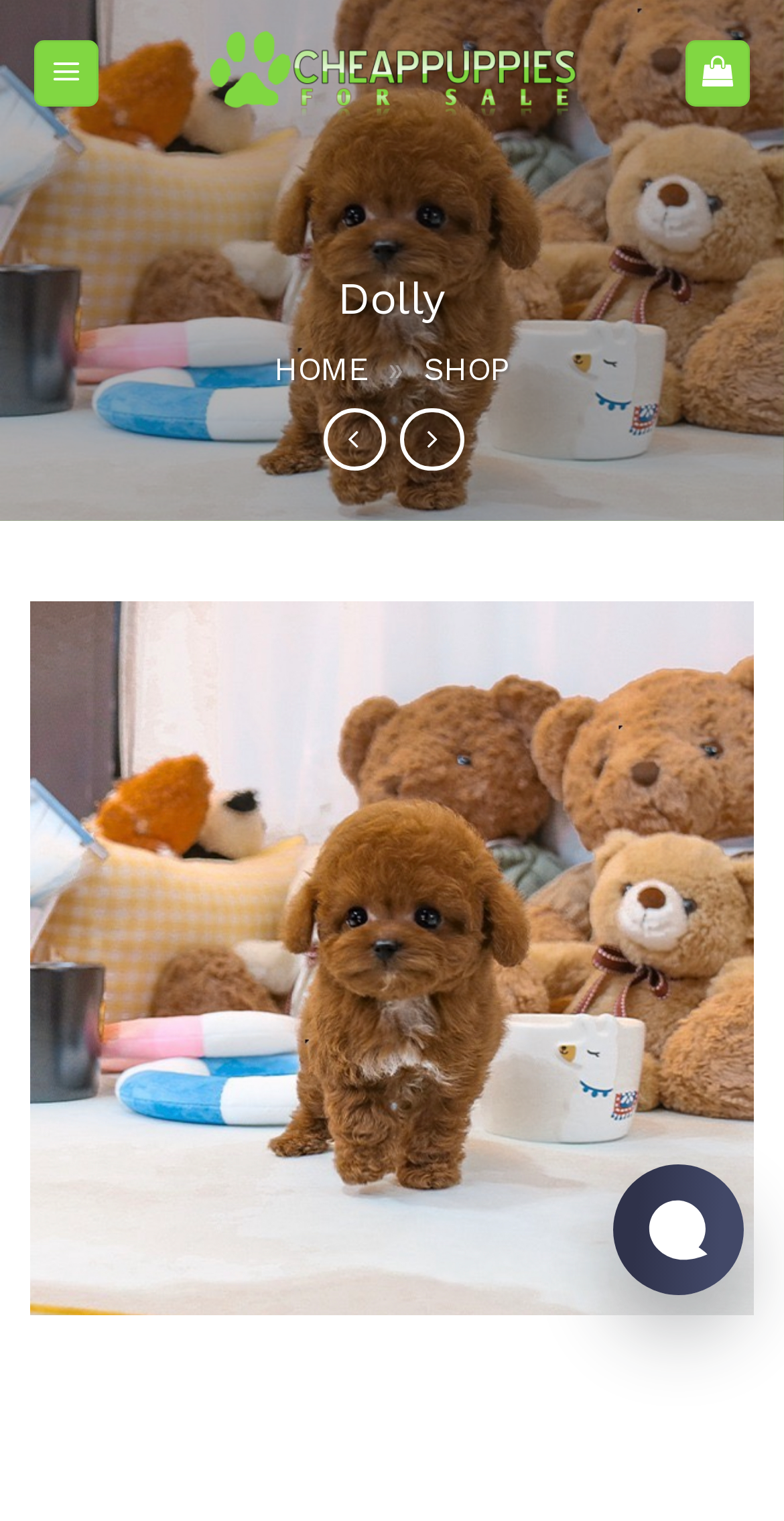Provide the bounding box coordinates for the UI element described in this sentence: "Live to Cook". The coordinates should be four float values between 0 and 1, i.e., [left, top, right, bottom].

None